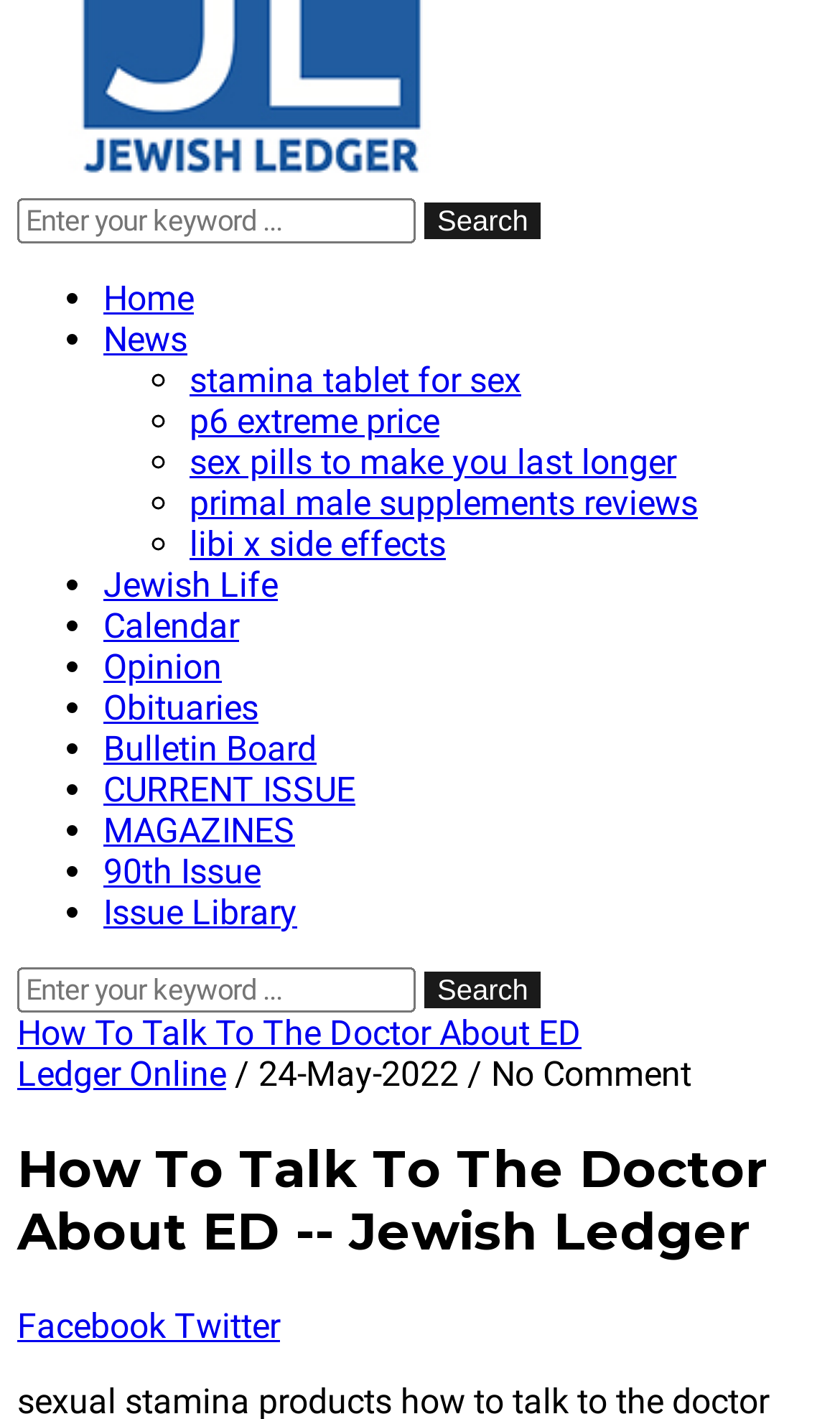Please locate the bounding box coordinates of the region I need to click to follow this instruction: "Click on the 'Home' link".

[0.123, 0.196, 0.231, 0.225]